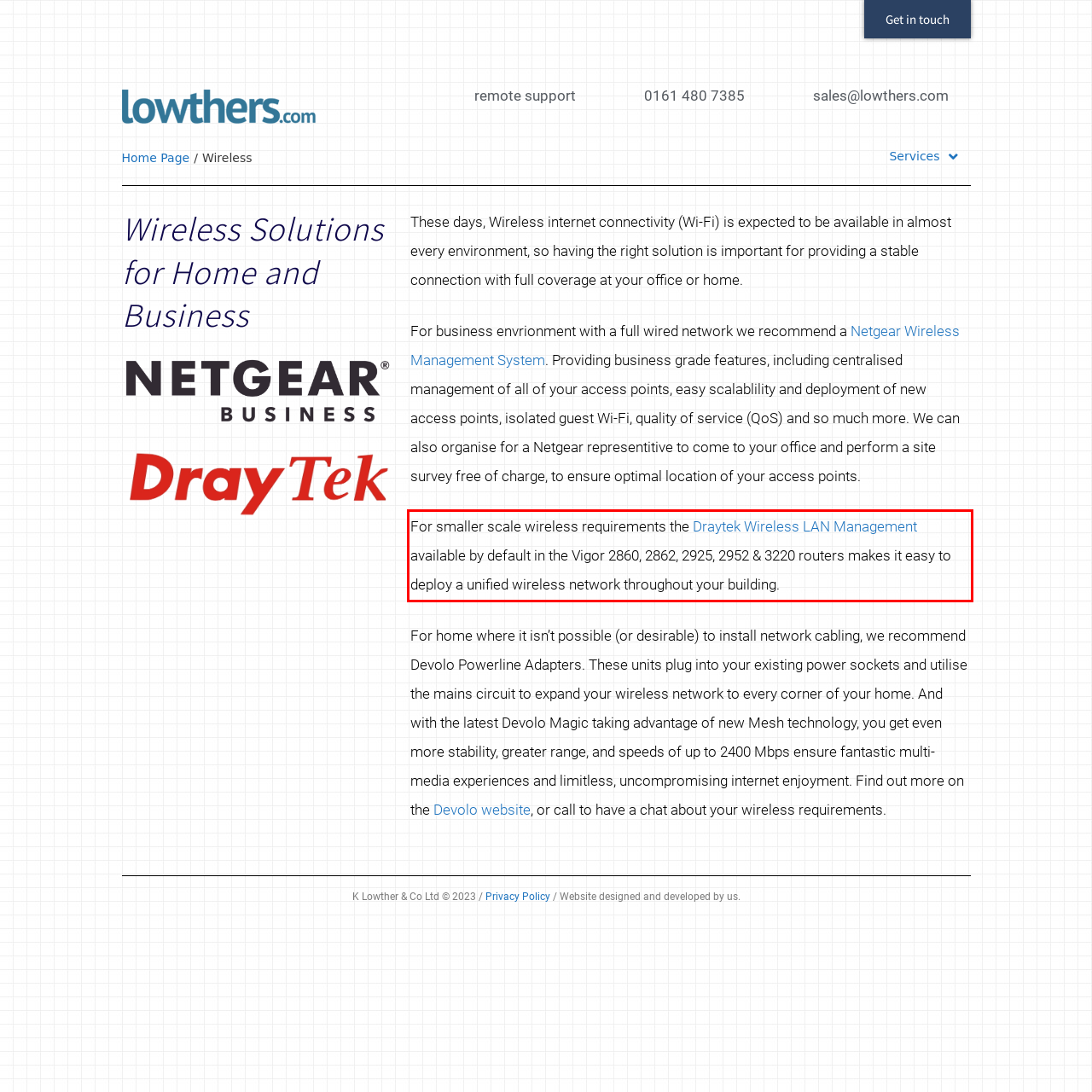Please take the screenshot of the webpage, find the red bounding box, and generate the text content that is within this red bounding box.

For smaller scale wireless requirements the Draytek Wireless LAN Management available by default in the Vigor 2860, 2862, 2925, 2952 & 3220 routers makes it easy to deploy a unified wireless network throughout your building.